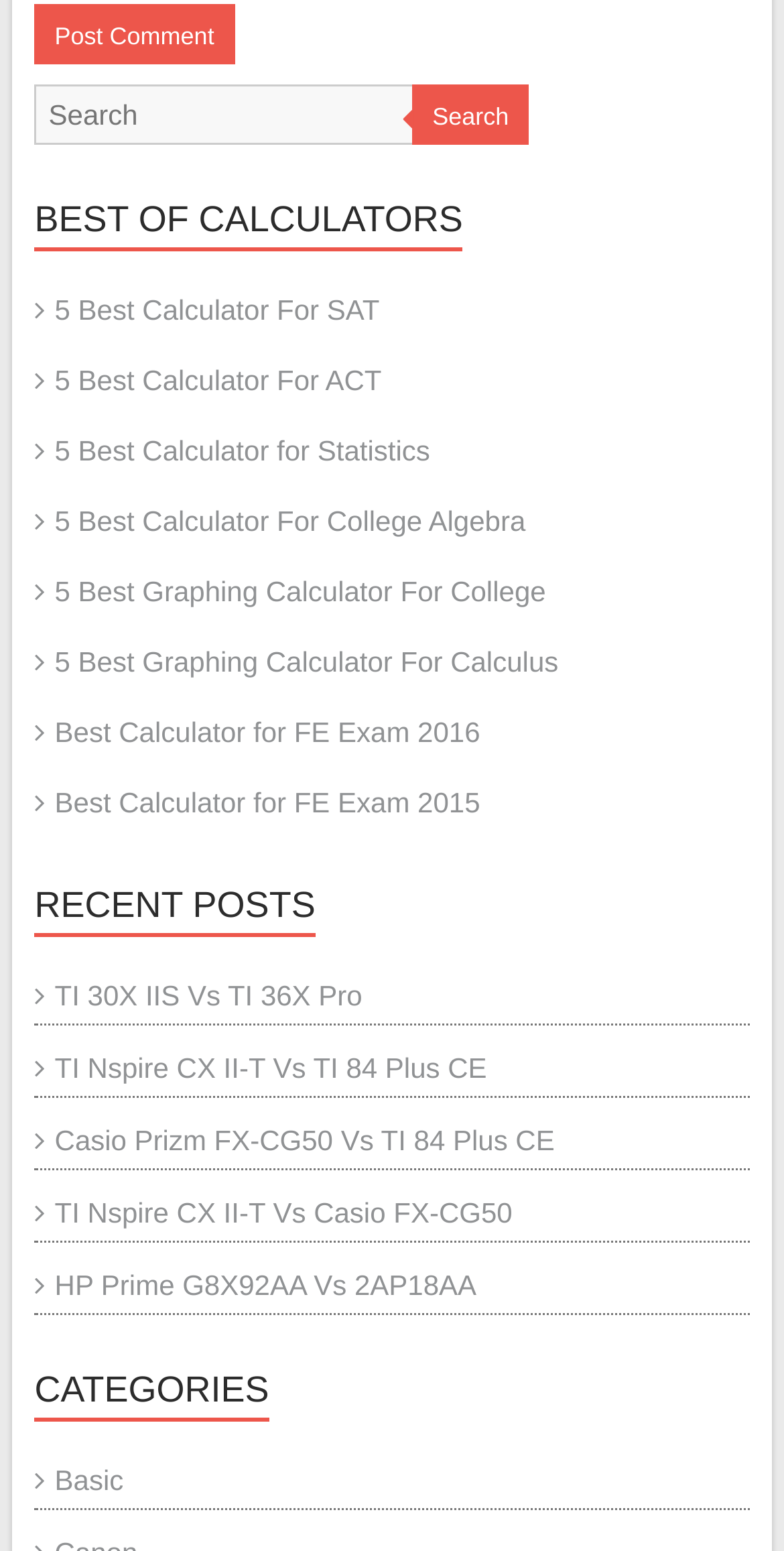Refer to the screenshot and give an in-depth answer to this question: What is the purpose of the 'Post Comment' button?

The 'Post Comment' button is located at the top of the webpage, and it is likely related to the posts listed under the 'RECENT POSTS' section. This suggests that the user can click the button to comment on one of the posts.